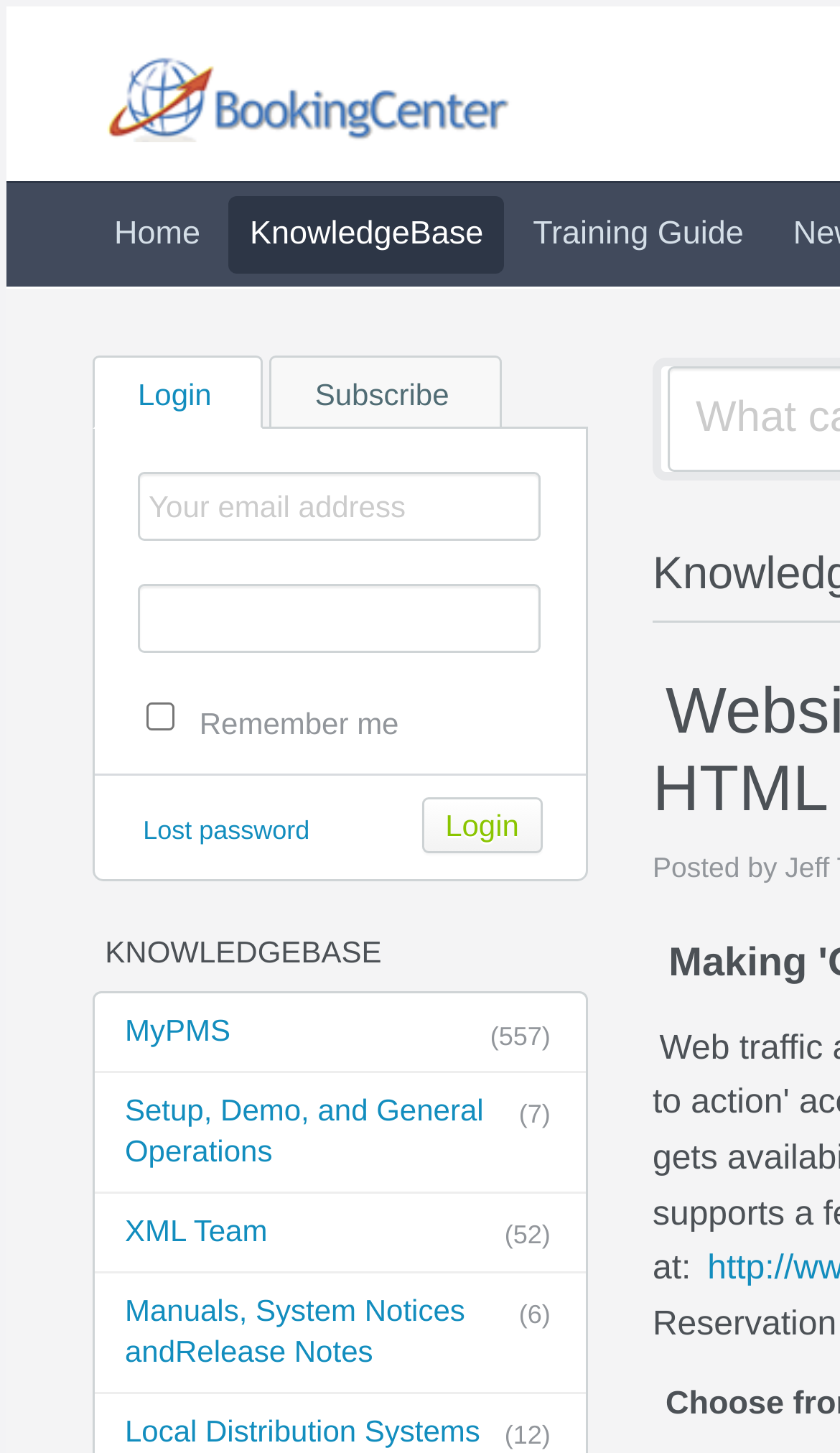What is the text of the button below the textboxes?
Respond with a short answer, either a single word or a phrase, based on the image.

Login